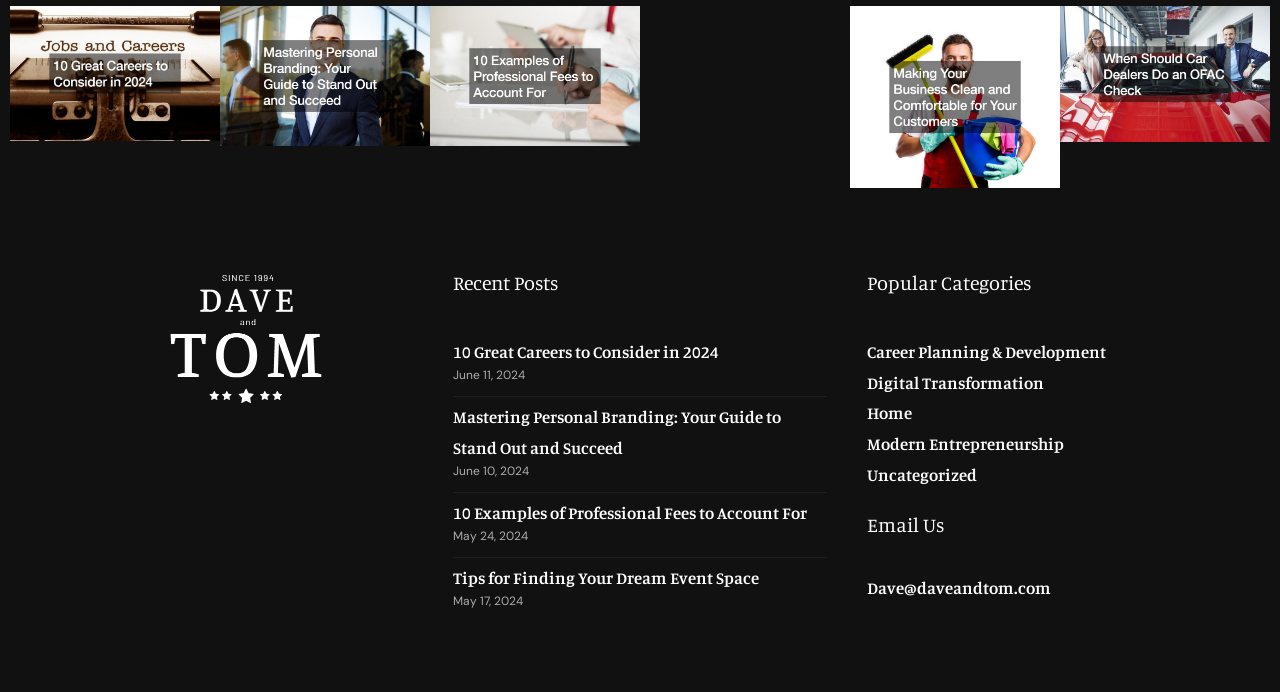Please determine the bounding box coordinates of the clickable area required to carry out the following instruction: "Browse Career Planning & Development category". The coordinates must be four float numbers between 0 and 1, represented as [left, top, right, bottom].

[0.677, 0.493, 0.864, 0.524]